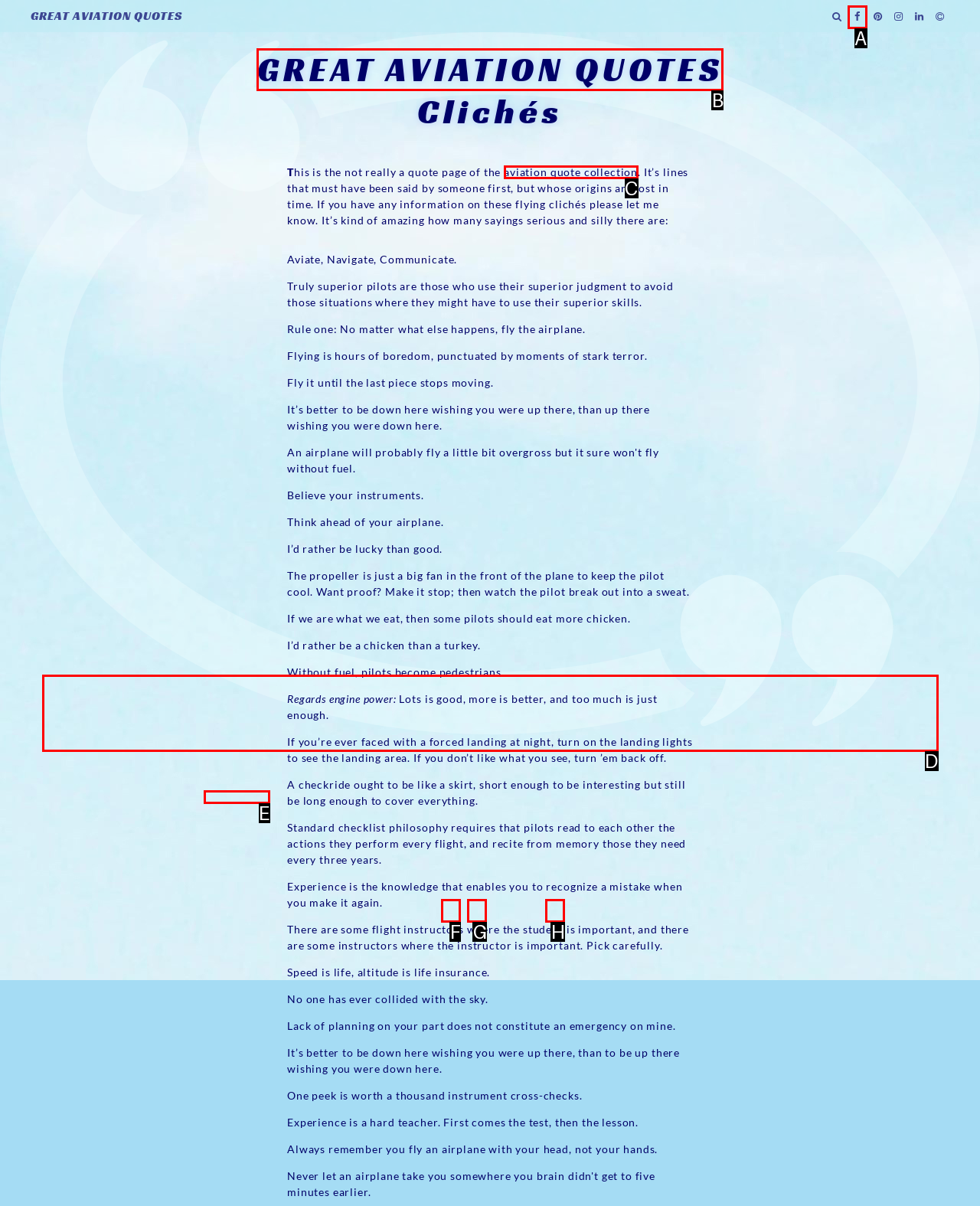Select the letter that corresponds to the description: Dave English.. Provide your answer using the option's letter.

E